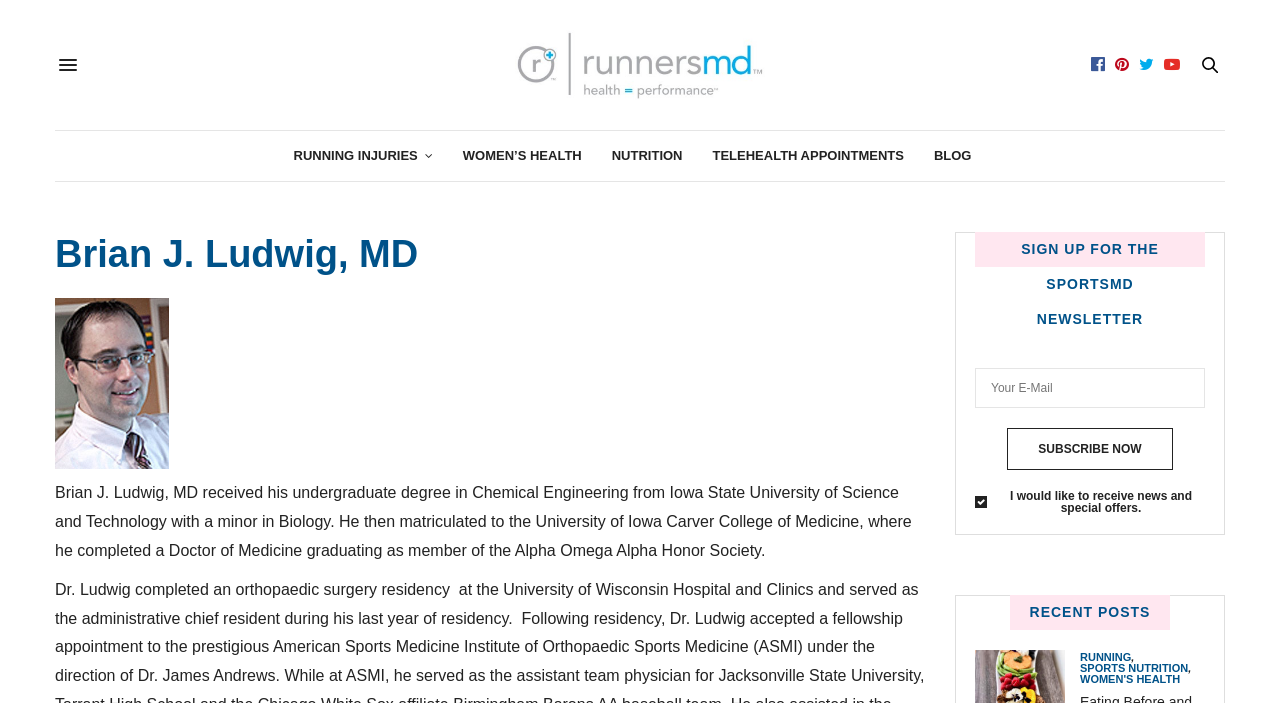Respond to the question with just a single word or phrase: 
What is the doctor's undergraduate degree in?

Chemical Engineering